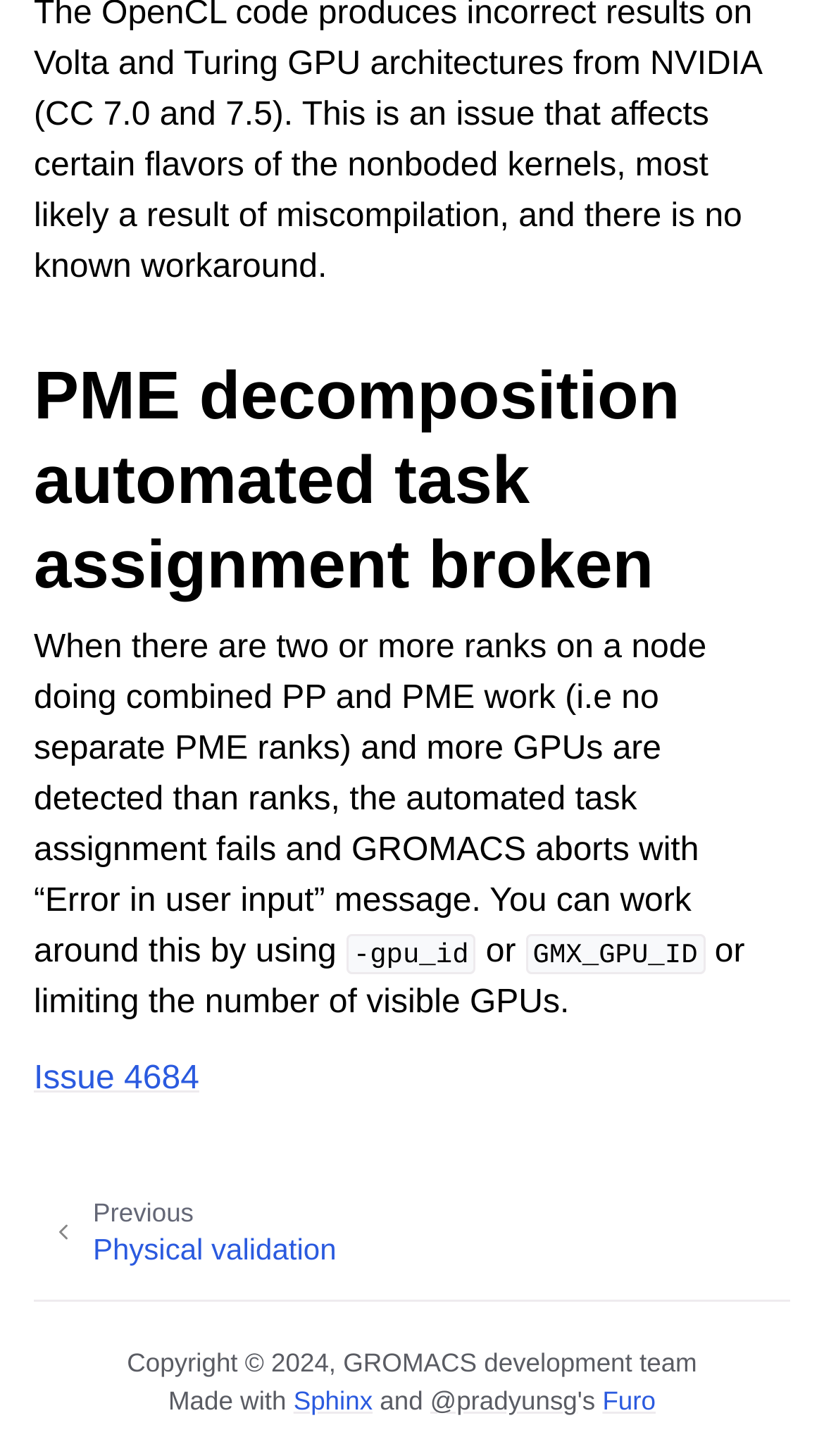What is the alternative to using -gpu_id?
Carefully analyze the image and provide a detailed answer to the question.

The webpage suggests that instead of using -gpu_id, one can limit the number of visible GPUs to work around the issue of automated task assignment failing.